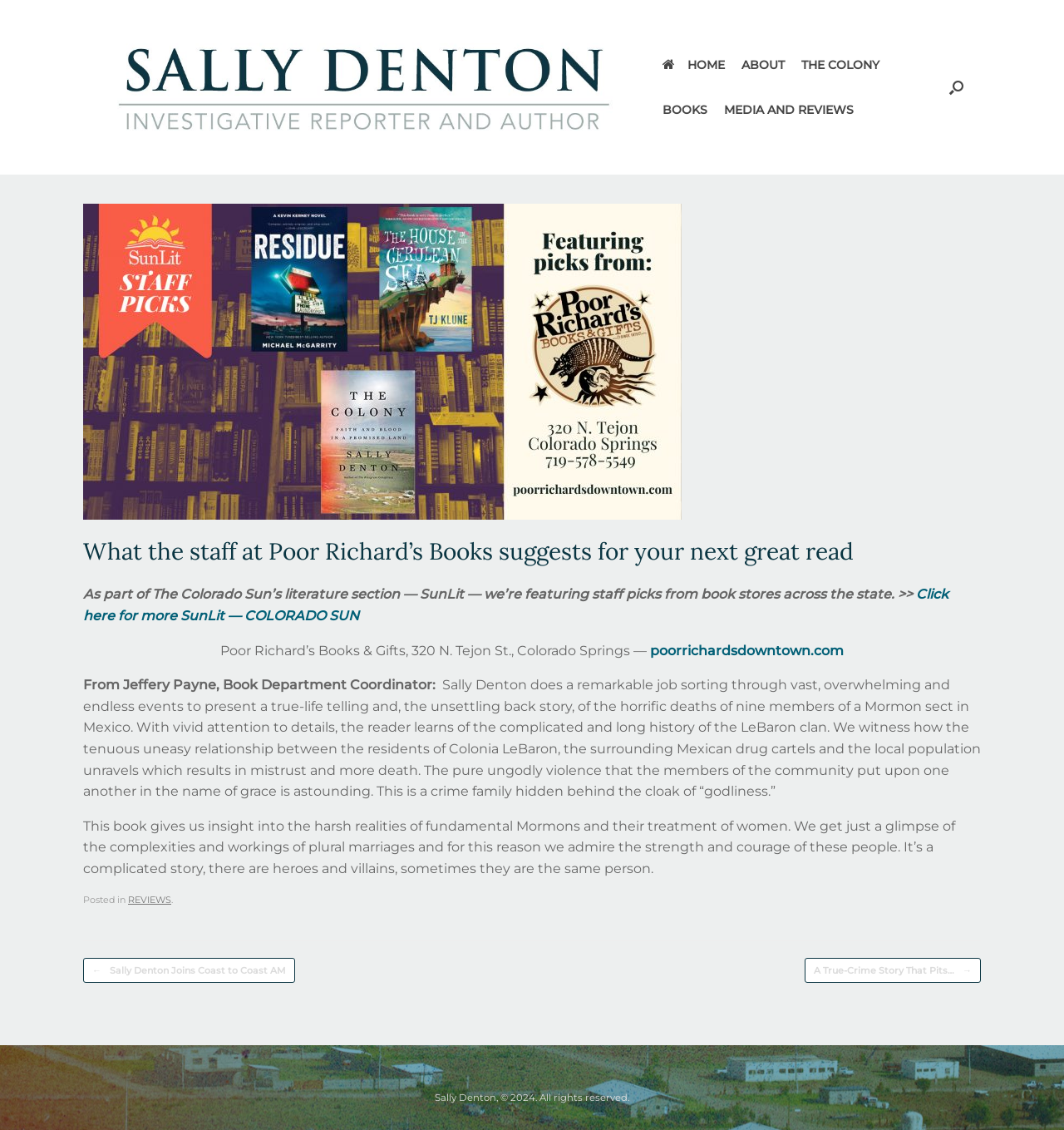Identify the bounding box coordinates for the region to click in order to carry out this instruction: "Open the search". Provide the coordinates using four float numbers between 0 and 1, formatted as [left, top, right, bottom].

[0.876, 0.0, 0.922, 0.154]